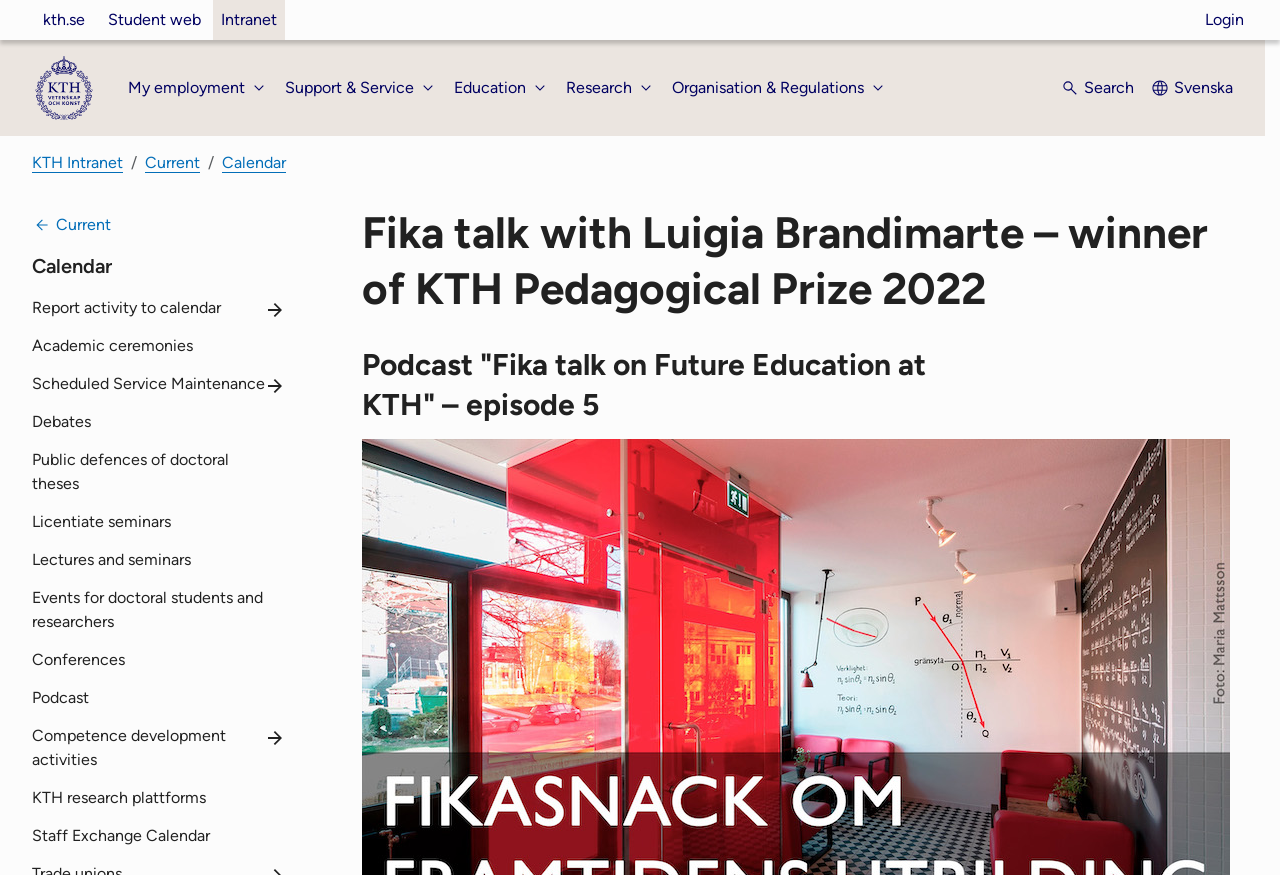Determine and generate the text content of the webpage's headline.

Fika talk with Luigia Brandimarte – winner of KTH Pedagogical Prize 2022